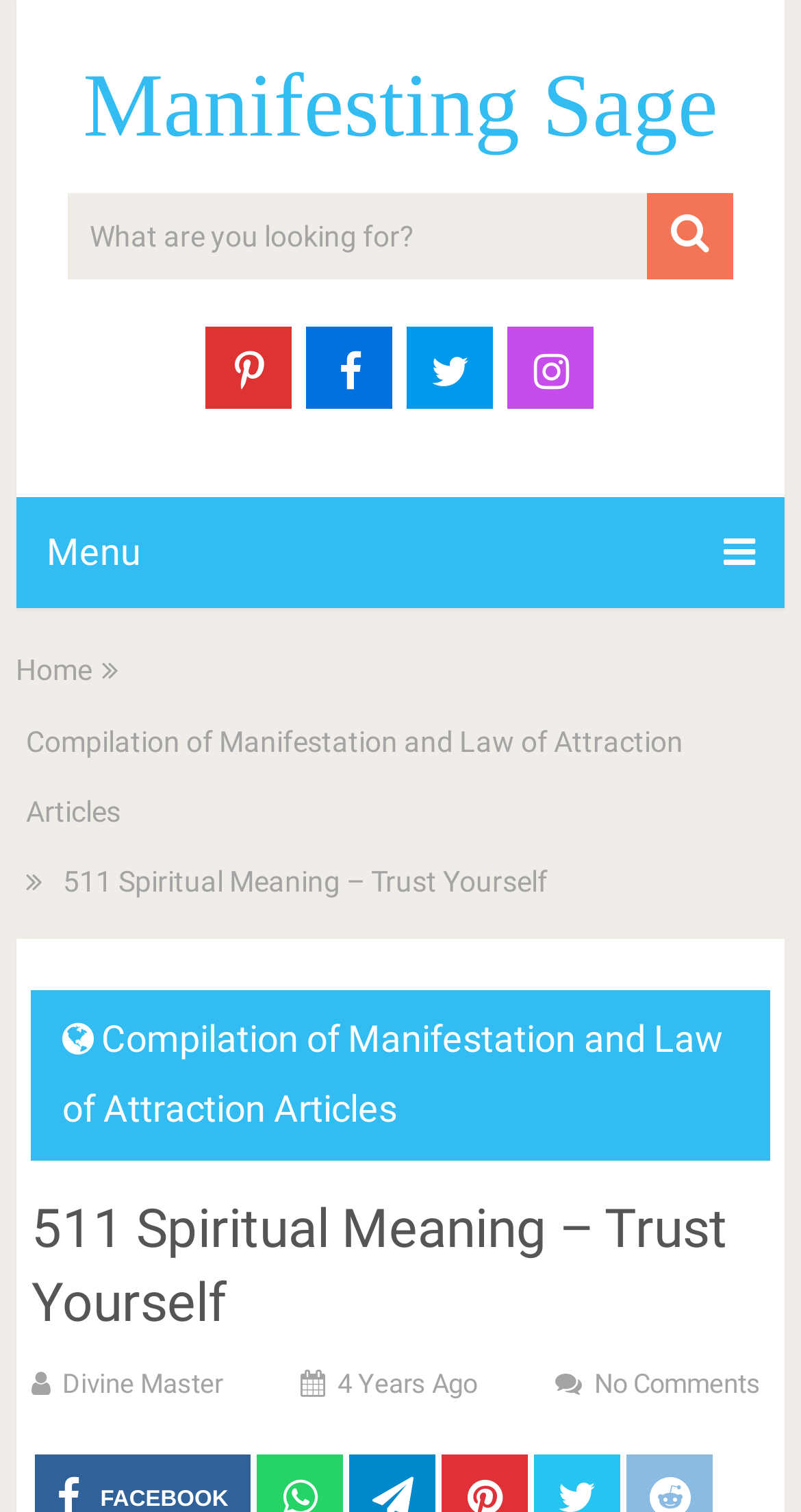Determine the bounding box coordinates of the section I need to click to execute the following instruction: "click on menu". Provide the coordinates as four float numbers between 0 and 1, i.e., [left, top, right, bottom].

[0.02, 0.329, 0.98, 0.403]